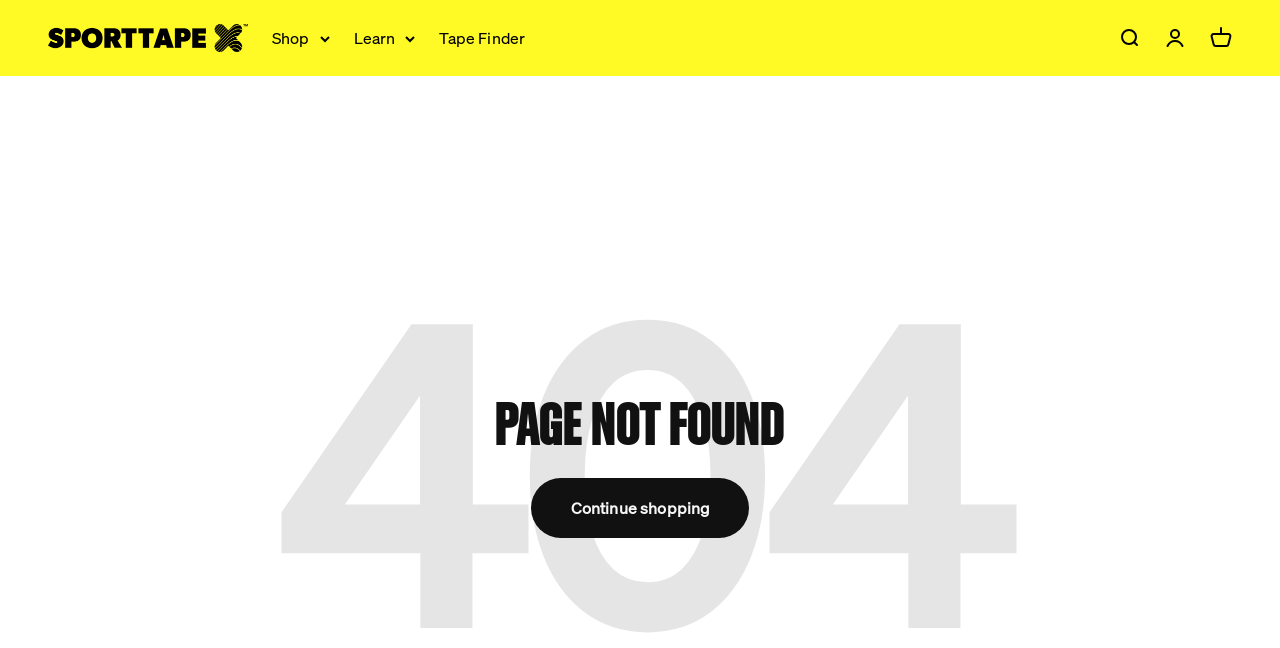Bounding box coordinates are to be given in the format (top-left x, top-left y, bottom-right x, bottom-right y). All values must be floating point numbers between 0 and 1. Provide the bounding box coordinate for the UI element described as: Open search

[0.873, 0.042, 0.891, 0.076]